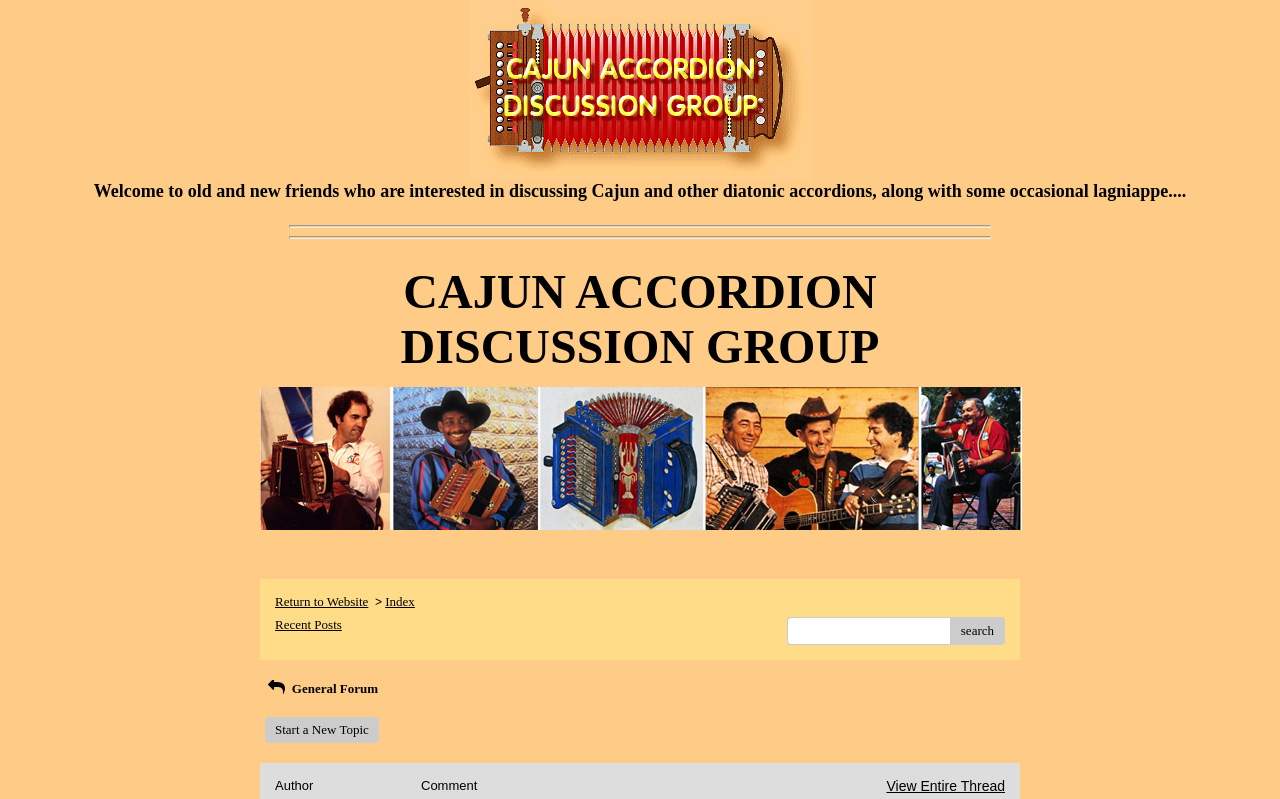Locate the coordinates of the bounding box for the clickable region that fulfills this instruction: "View recent posts".

[0.215, 0.772, 0.267, 0.791]